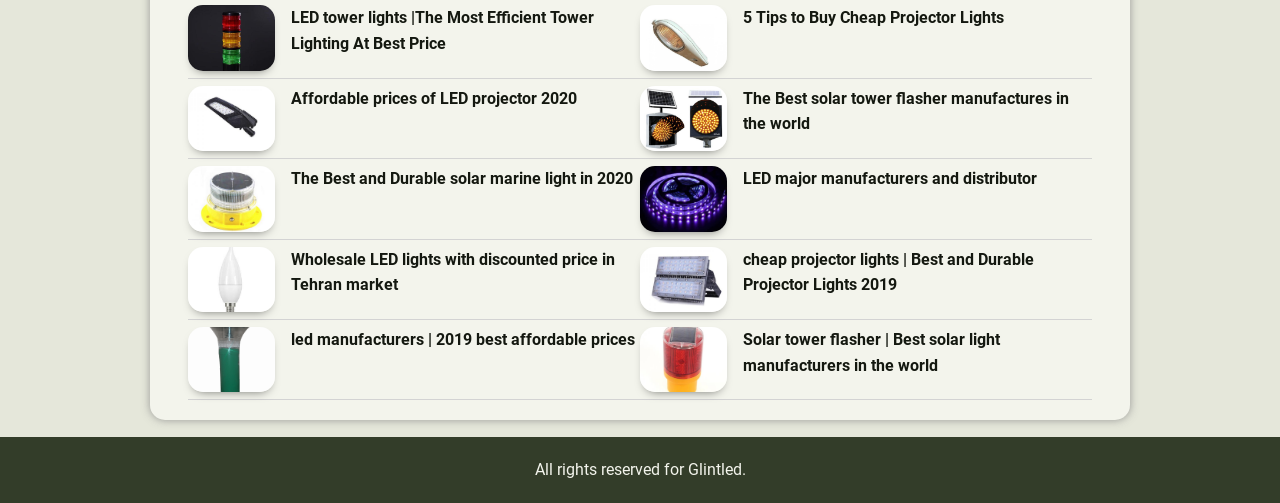What is the main topic of this webpage?
Utilize the image to construct a detailed and well-explained answer.

Based on the multiple headings and links on the webpage, it appears that the main topic is related to LED lights, including tower lights, projector lights, and solar lights.